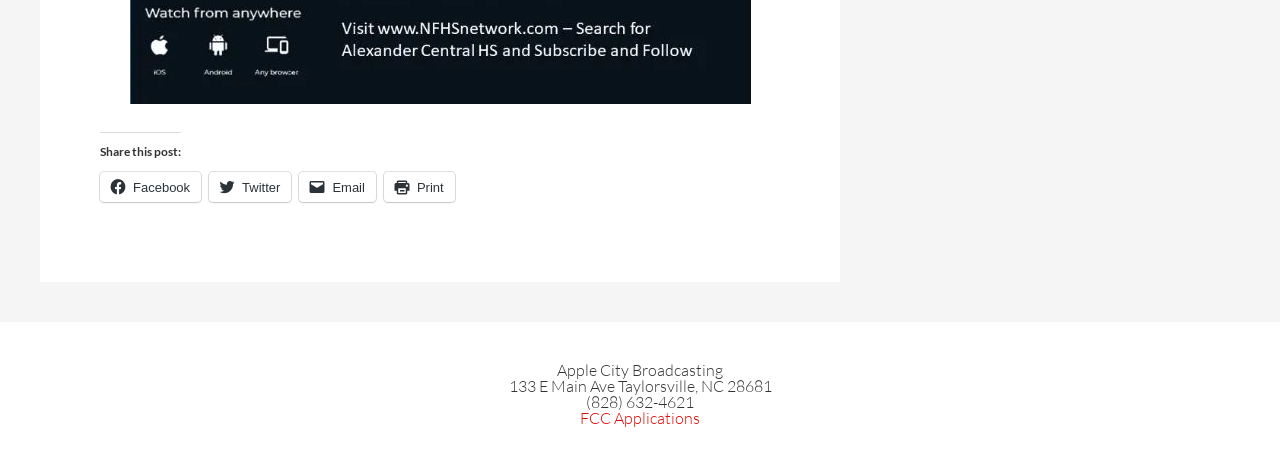Locate and provide the bounding box coordinates for the HTML element that matches this description: "Support docs".

None